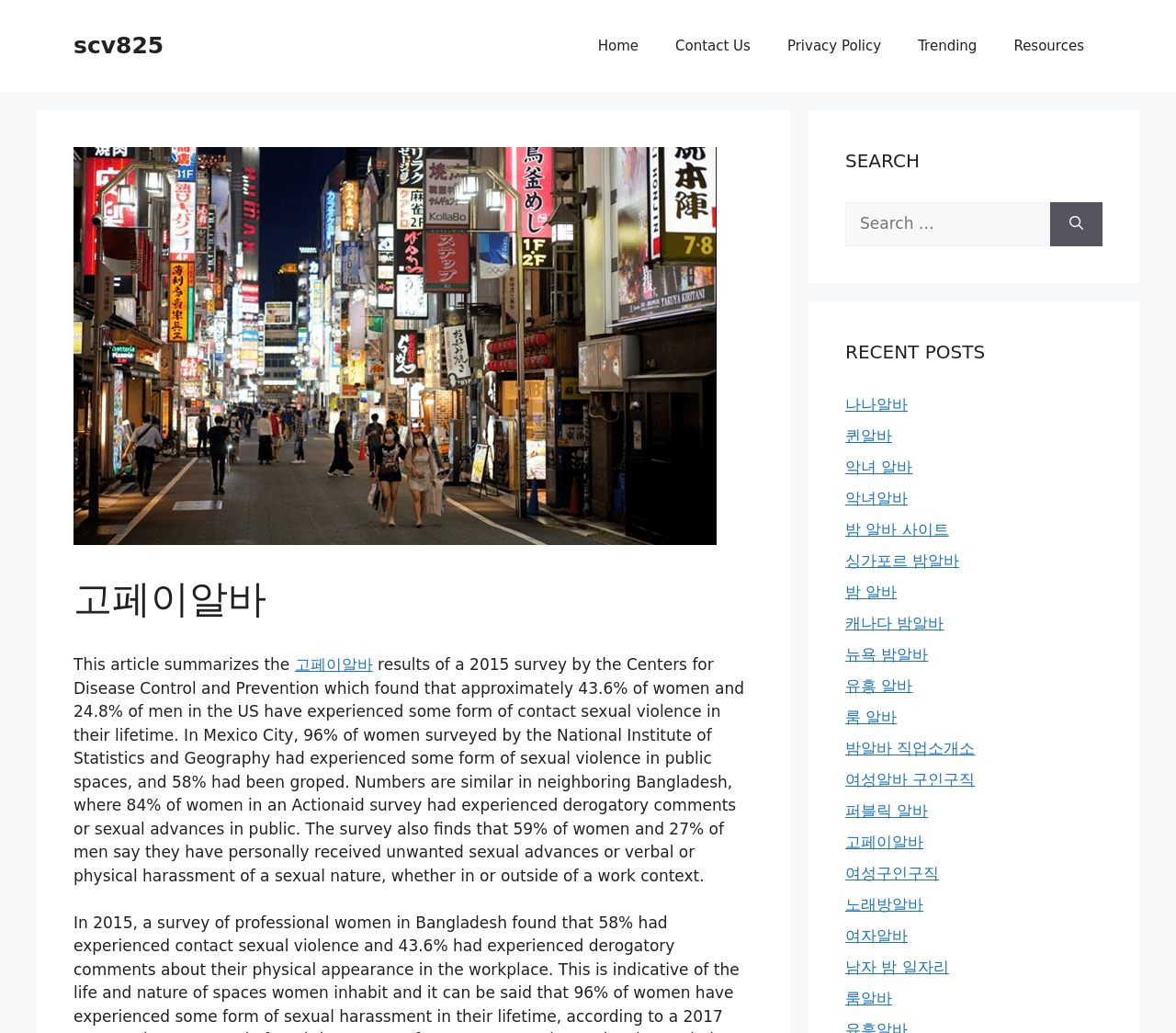What is the purpose of the search box?
Look at the image and provide a detailed response to the question.

The search box is located in the right sidebar of the webpage, with a heading 'SEARCH' above it. It allows users to search for specific articles or topics within the webpage, making it easier to find relevant information.